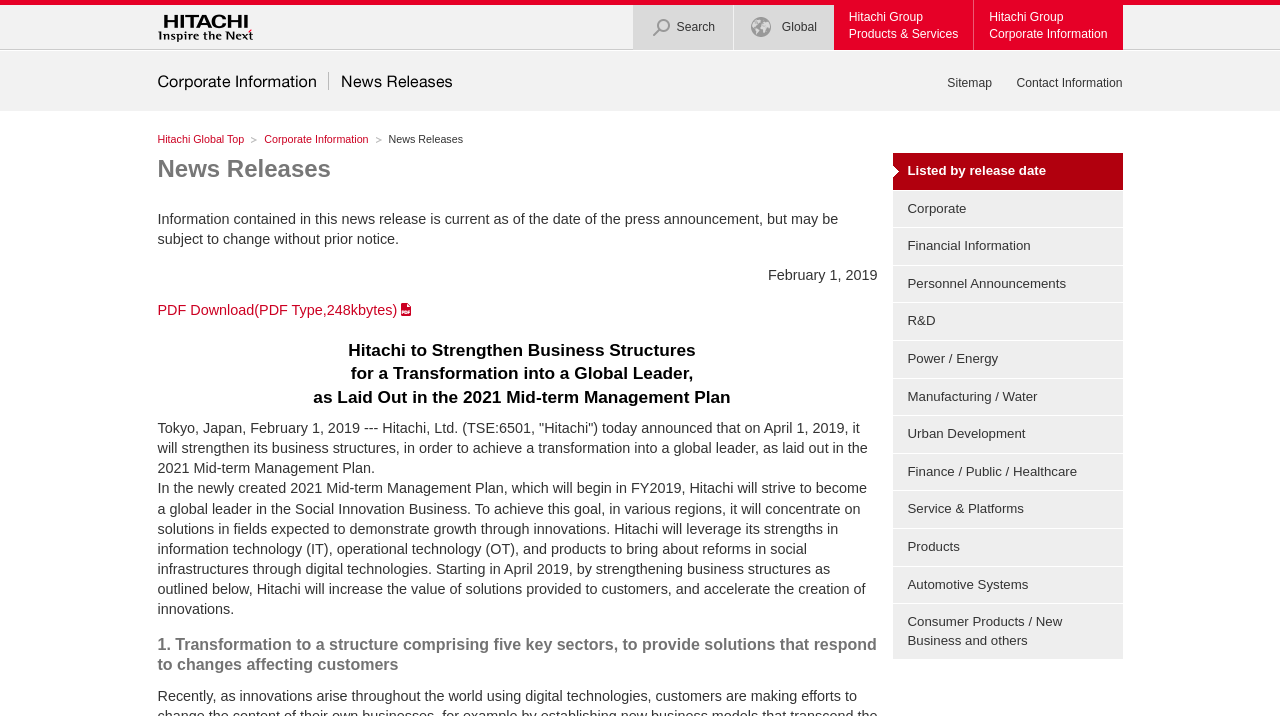Locate the bounding box coordinates of the element you need to click to accomplish the task described by this instruction: "Go to News Releases listed by release date".

[0.697, 0.214, 0.877, 0.265]